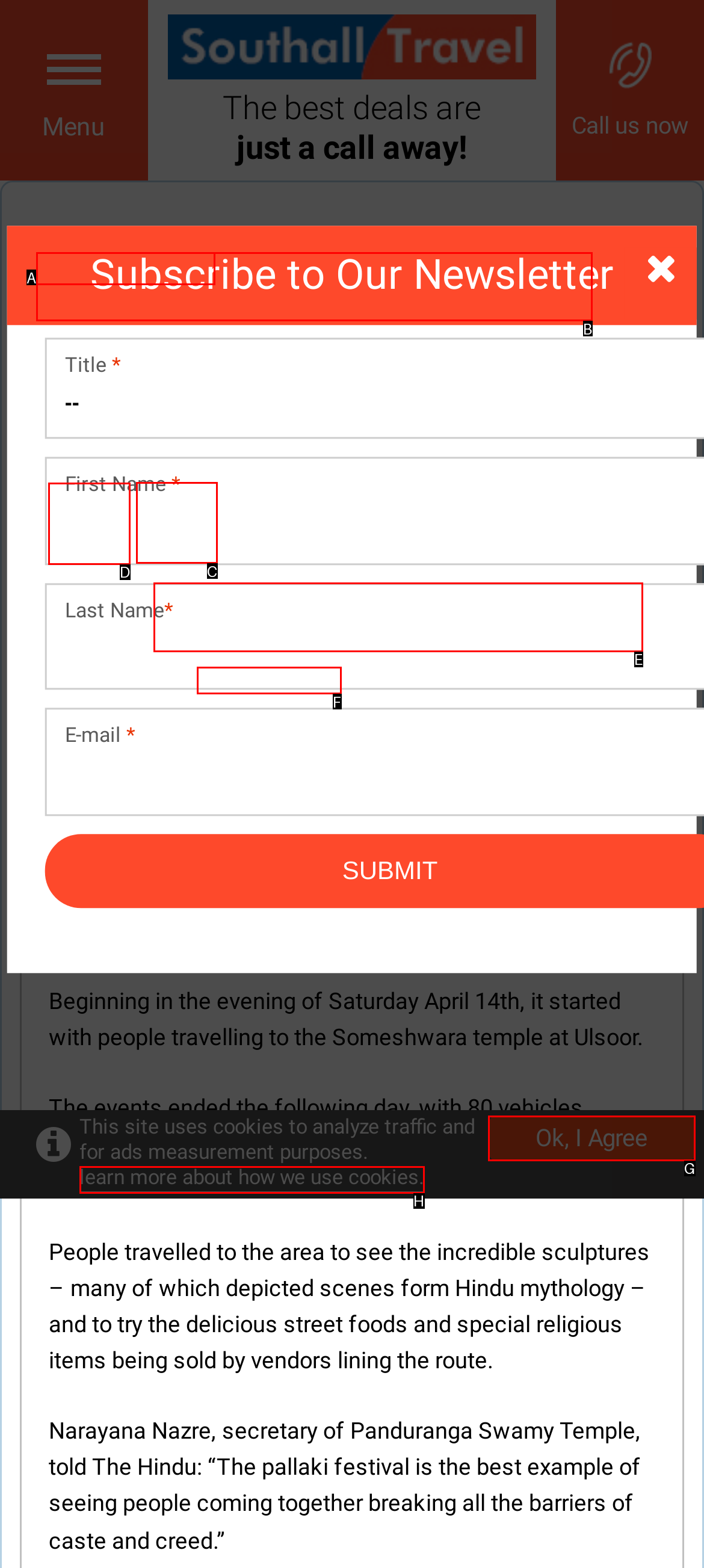What option should I click on to execute the task: Share the article on social media? Give the letter from the available choices.

D